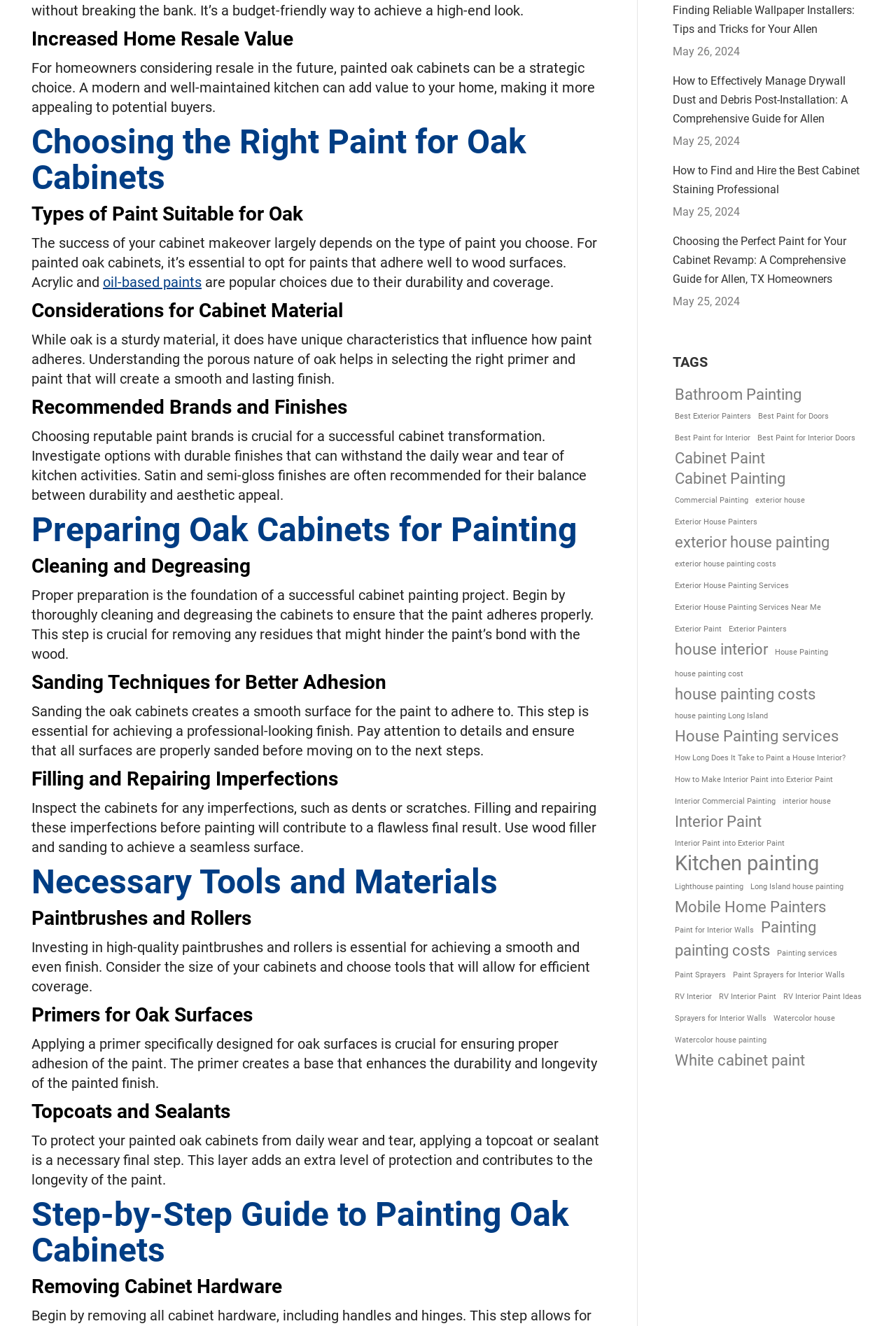Please find the bounding box coordinates for the clickable element needed to perform this instruction: "Click on the link 'oil-based paints'".

[0.115, 0.206, 0.225, 0.219]